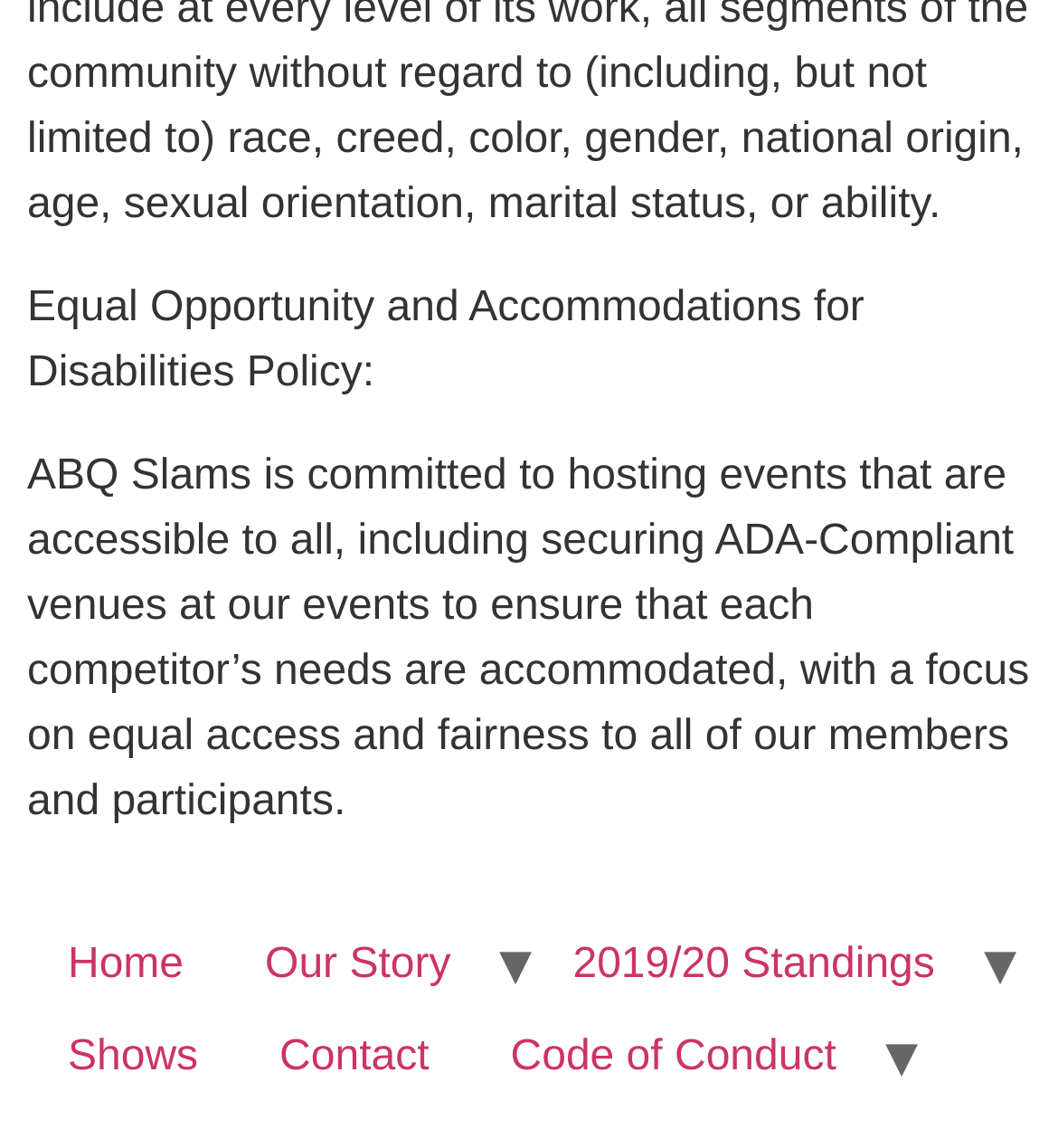Analyze the image and deliver a detailed answer to the question: What is the purpose of the webpage?

The webpage appears to be the official webpage of ABQ Slams, and its purpose is to provide information about the organization, its events, and its policies, such as the Equal Opportunity and Accommodations for Disabilities Policy.